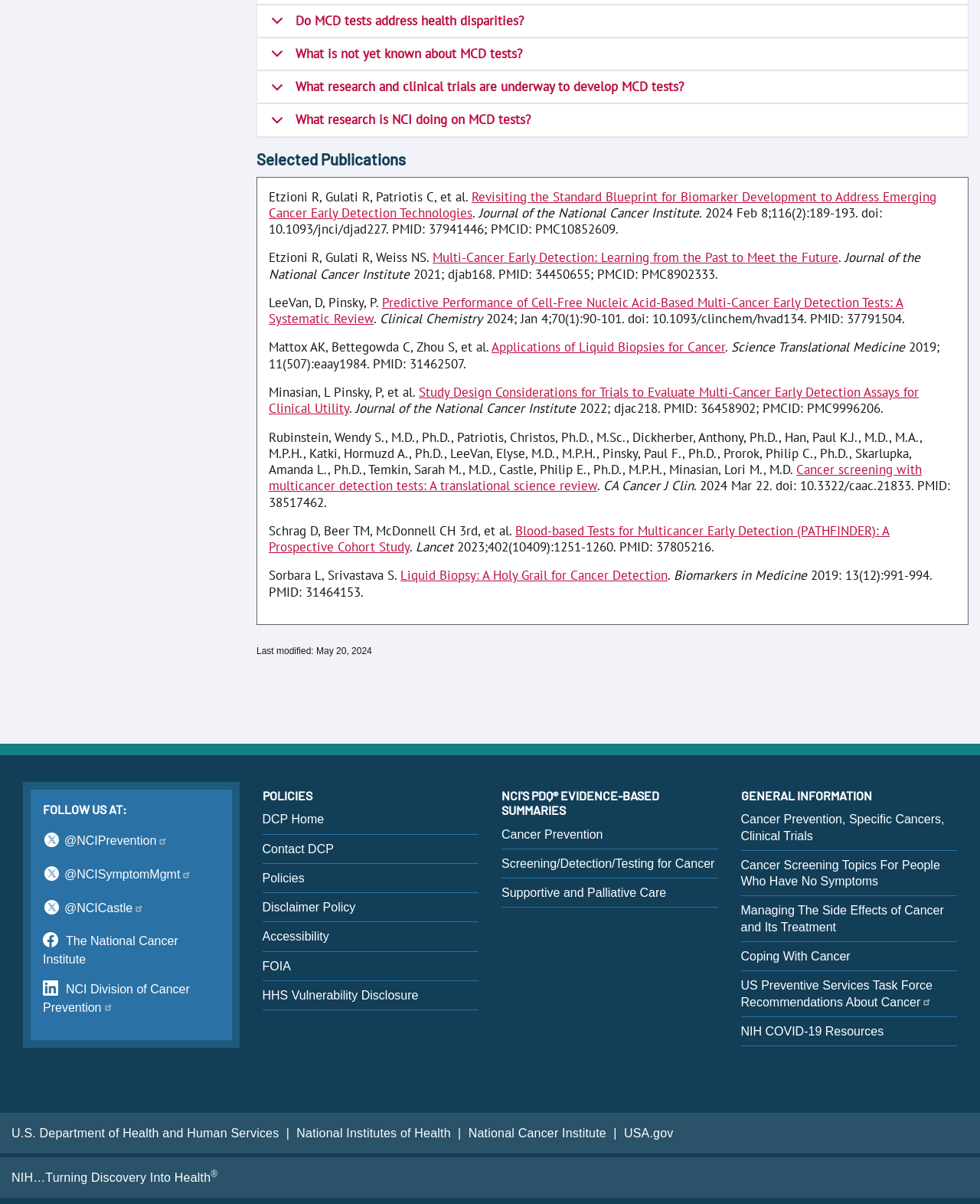Highlight the bounding box coordinates of the region I should click on to meet the following instruction: "Click on 'Do MCD tests address health disparities?'".

[0.262, 0.004, 0.988, 0.031]